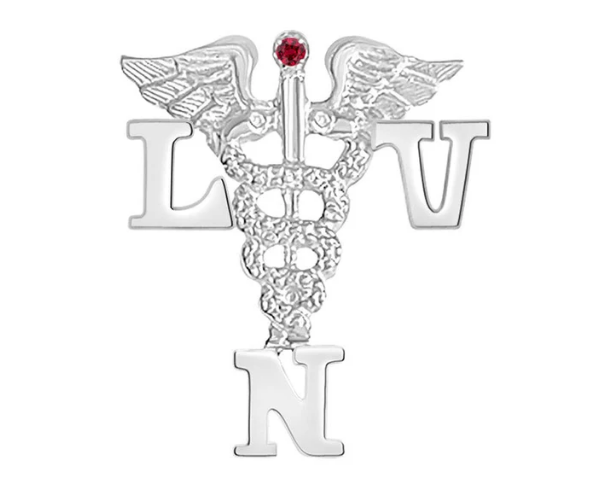Answer with a single word or phrase: 
What is the significance of the caduceus symbol?

Healing and medicine